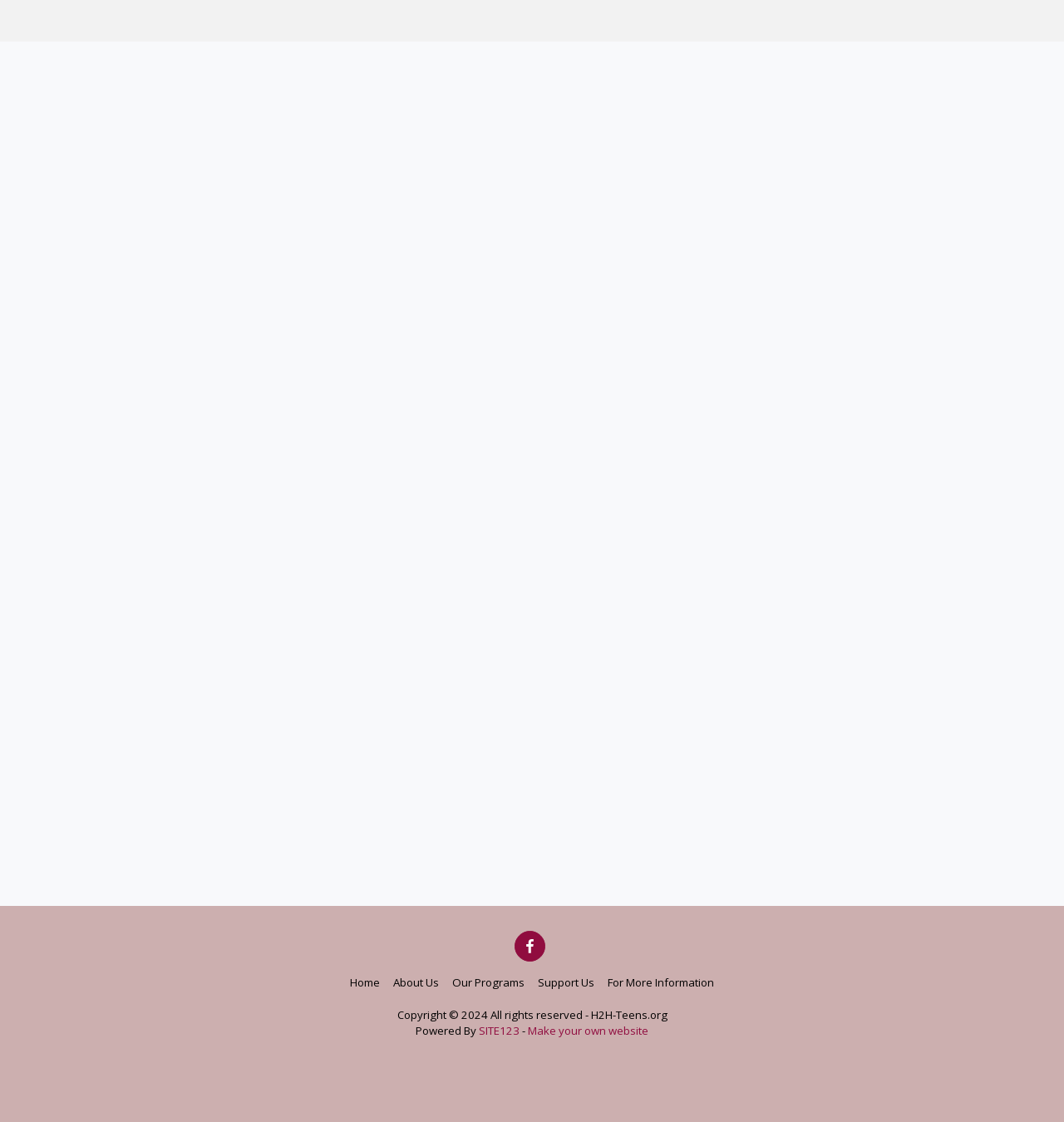Please give the bounding box coordinates of the area that should be clicked to fulfill the following instruction: "Enter your name". The coordinates should be in the format of four float numbers from 0 to 1, i.e., [left, top, right, bottom].

[0.512, 0.254, 0.717, 0.292]